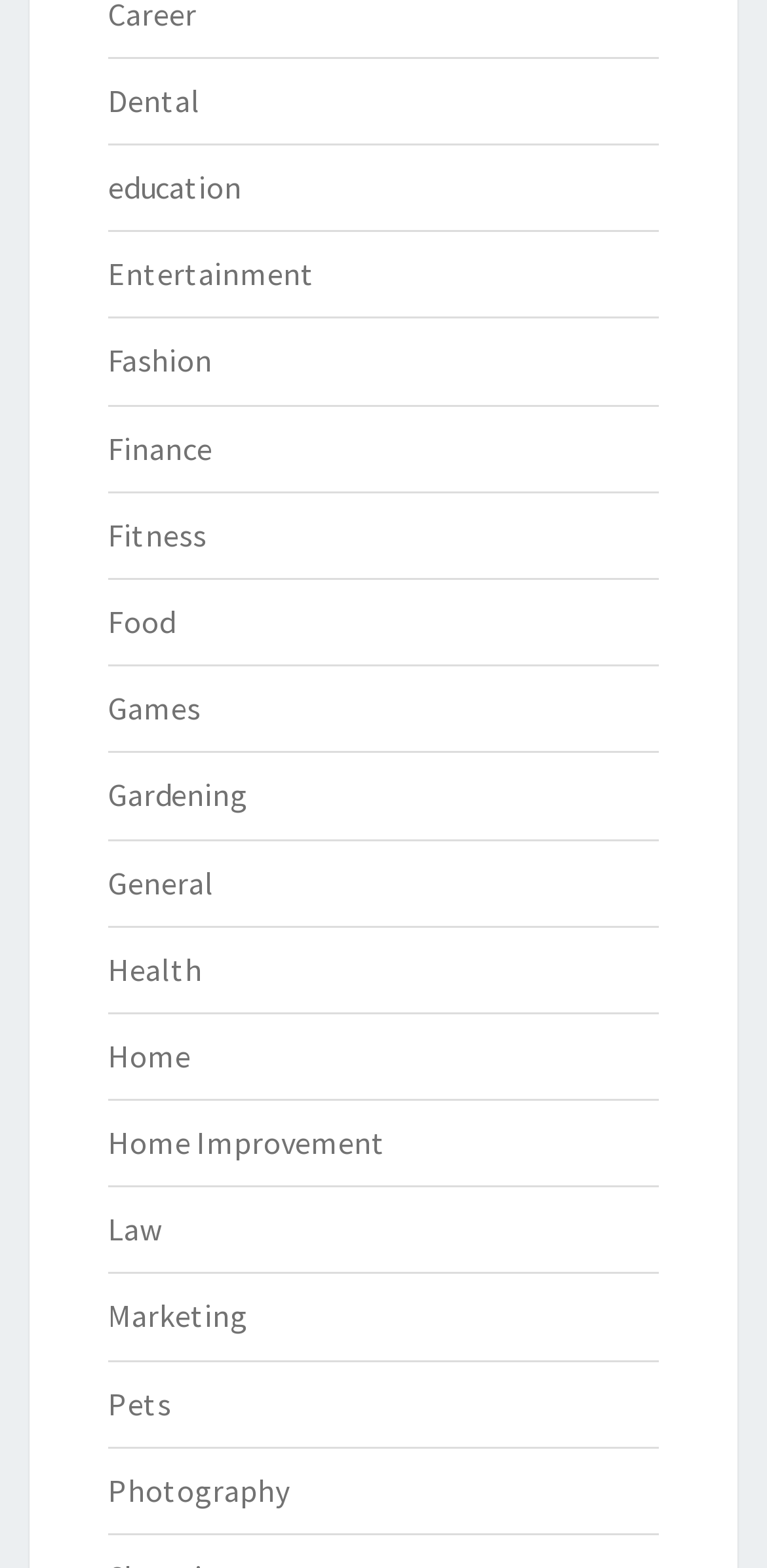What is the last category listed?
Please provide an in-depth and detailed response to the question.

I looked at the list of categories and found that the last one listed is Photography, which is located at the bottom of the list.